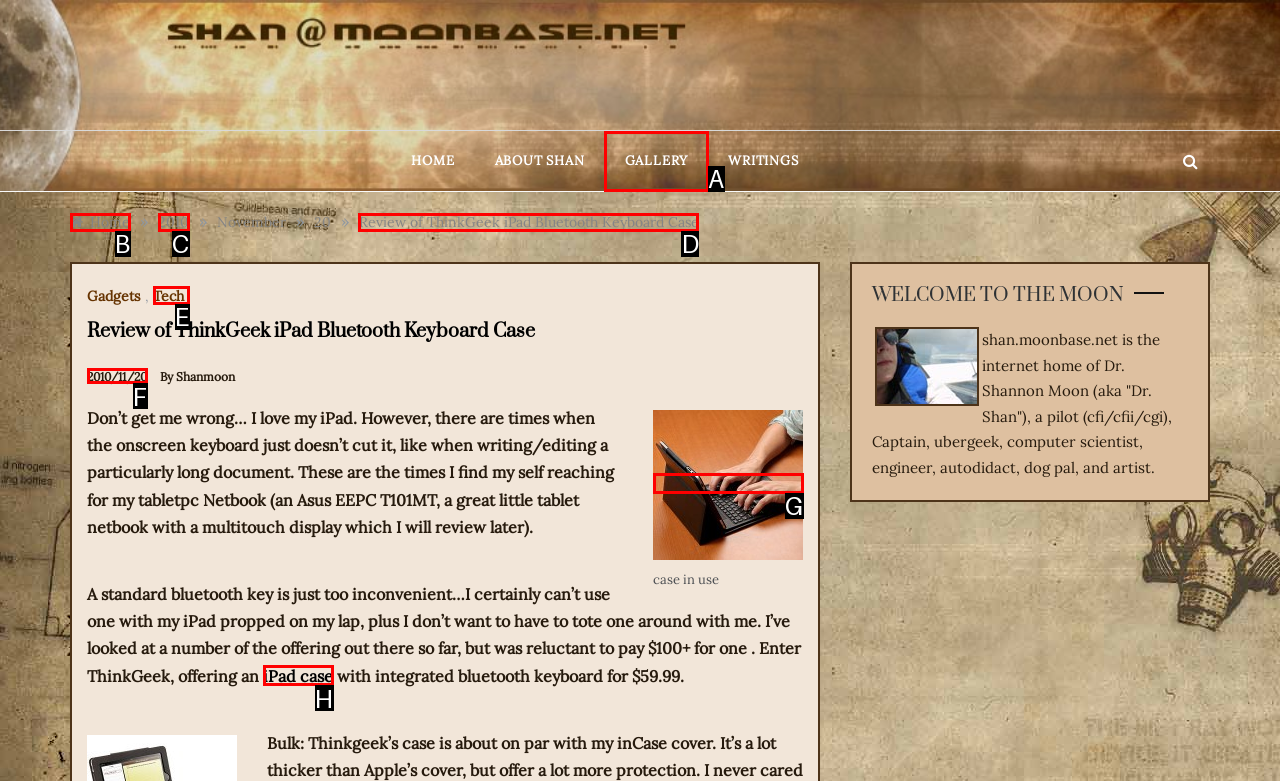From the available options, which lettered element should I click to complete this task: Read the 'Review of ThinkGeek iPad Bluetooth Keyboard Case'?

D